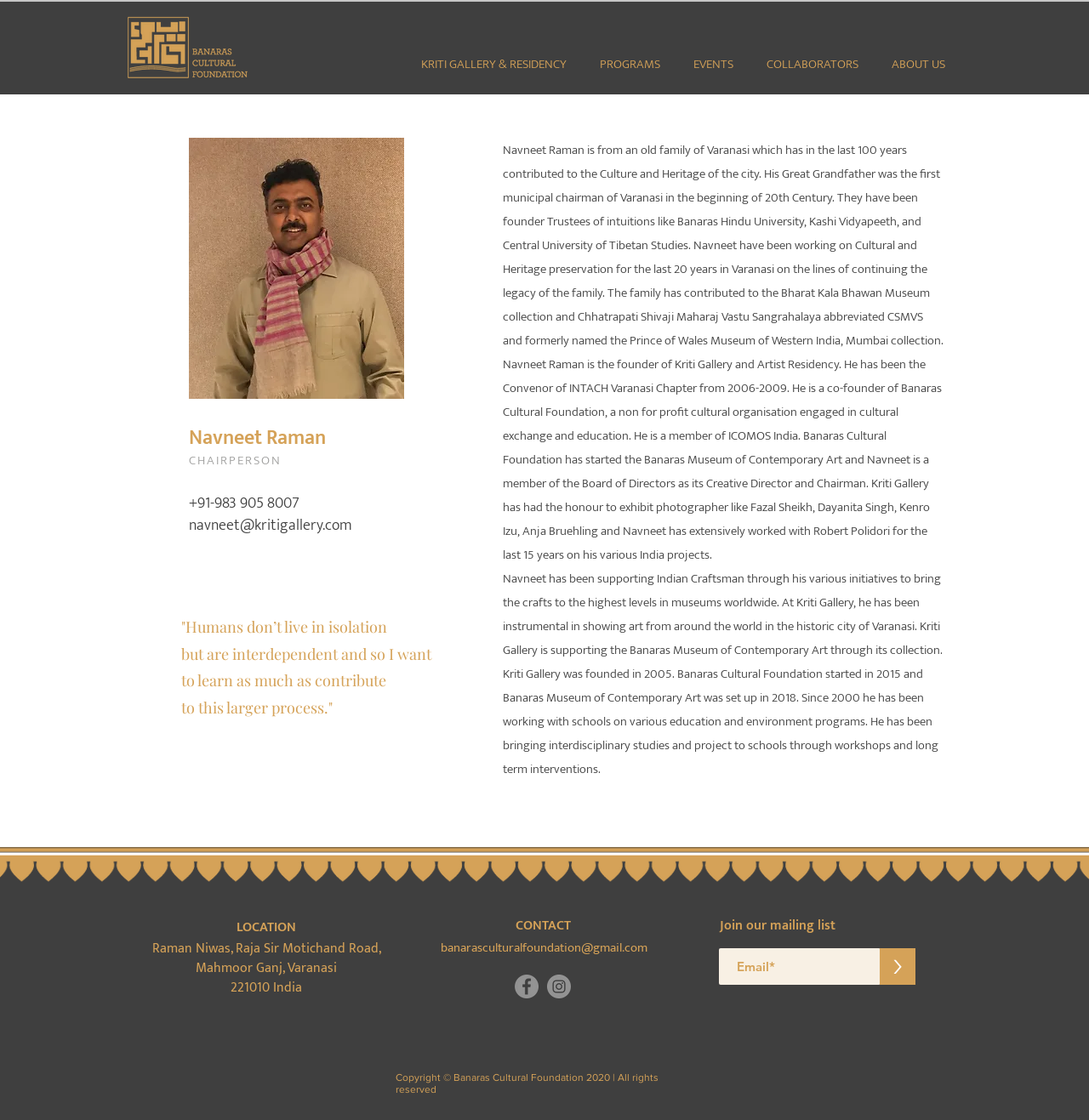Could you highlight the region that needs to be clicked to execute the instruction: "Click the BCF logo"?

[0.105, 0.008, 0.242, 0.077]